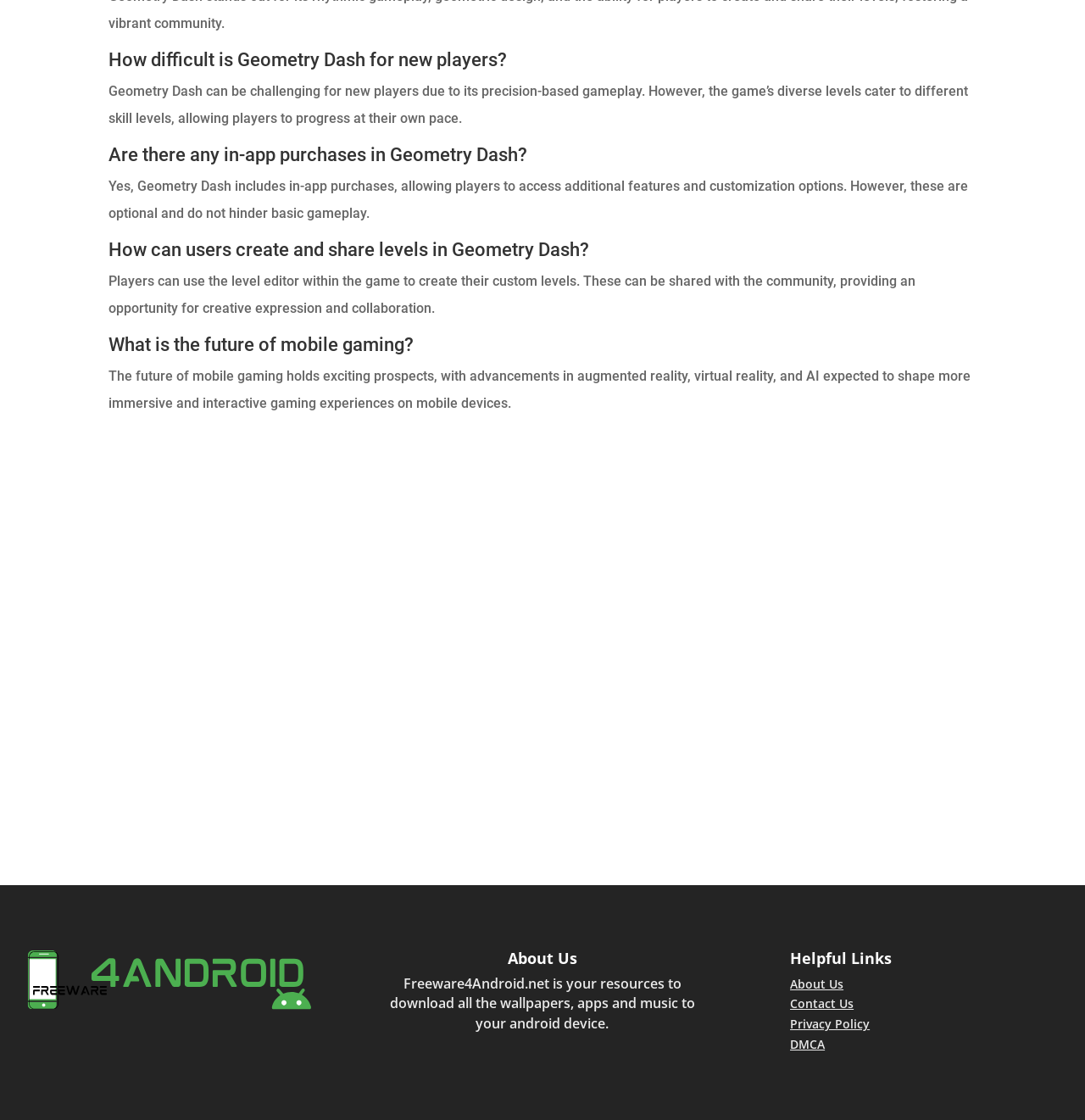What is the main topic of the webpage?
Use the image to answer the question with a single word or phrase.

Geometry Dash